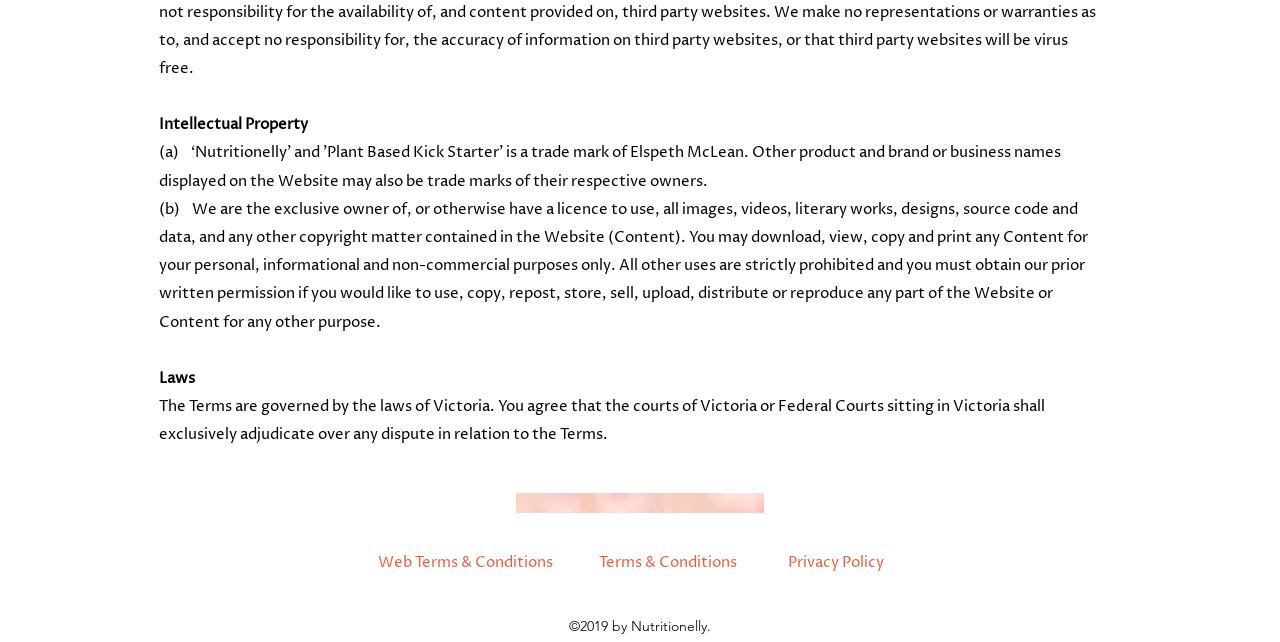What is the owner of the website's content?
Based on the image, please offer an in-depth response to the question.

The answer can be found in the StaticText element with the text '(b) We are the exclusive owner of, or otherwise have a licence to use, all images, videos, literary works, designs, source code and data, and any other copyright matter contained in the Website (Content). ...' which indicates that Nutritionelly is the exclusive owner of the website's content.